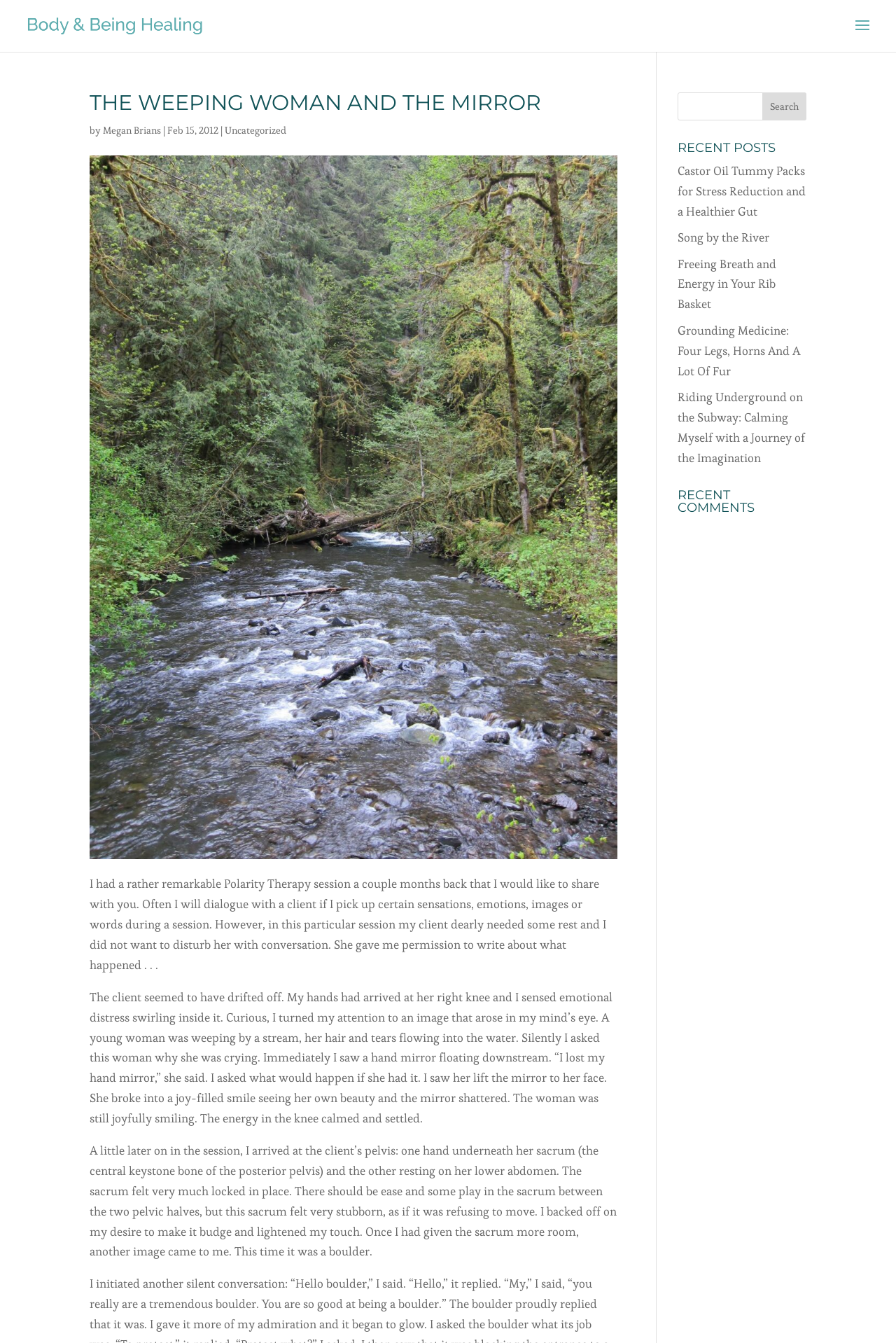Give a one-word or short phrase answer to this question: 
What is the date of the article?

Feb 15, 2012